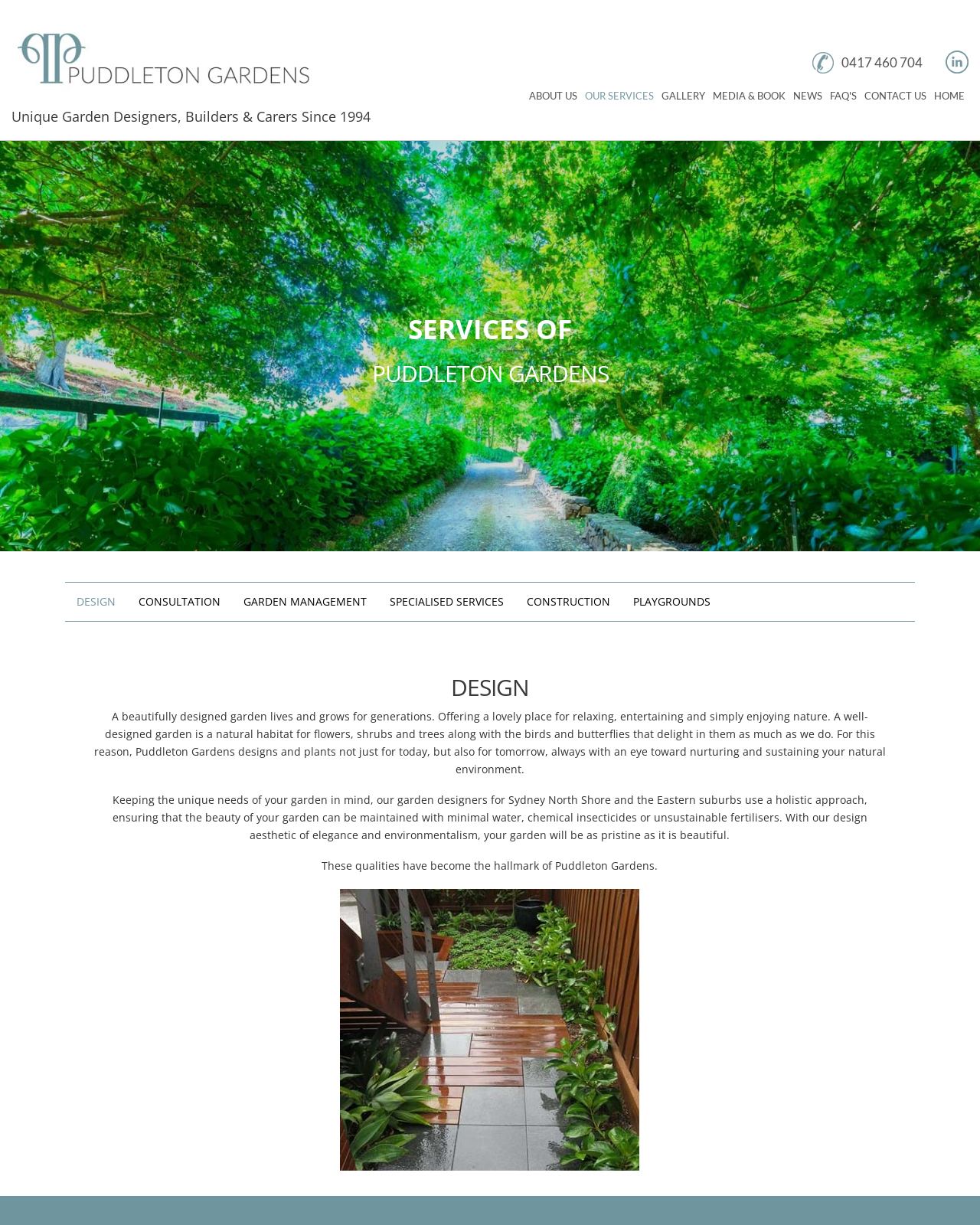Given the description 0417 460 704, predict the bounding box coordinates of the UI element. Ensure the coordinates are in the format (top-left x, top-left y, bottom-right x, bottom-right y) and all values are between 0 and 1.

[0.859, 0.045, 0.941, 0.058]